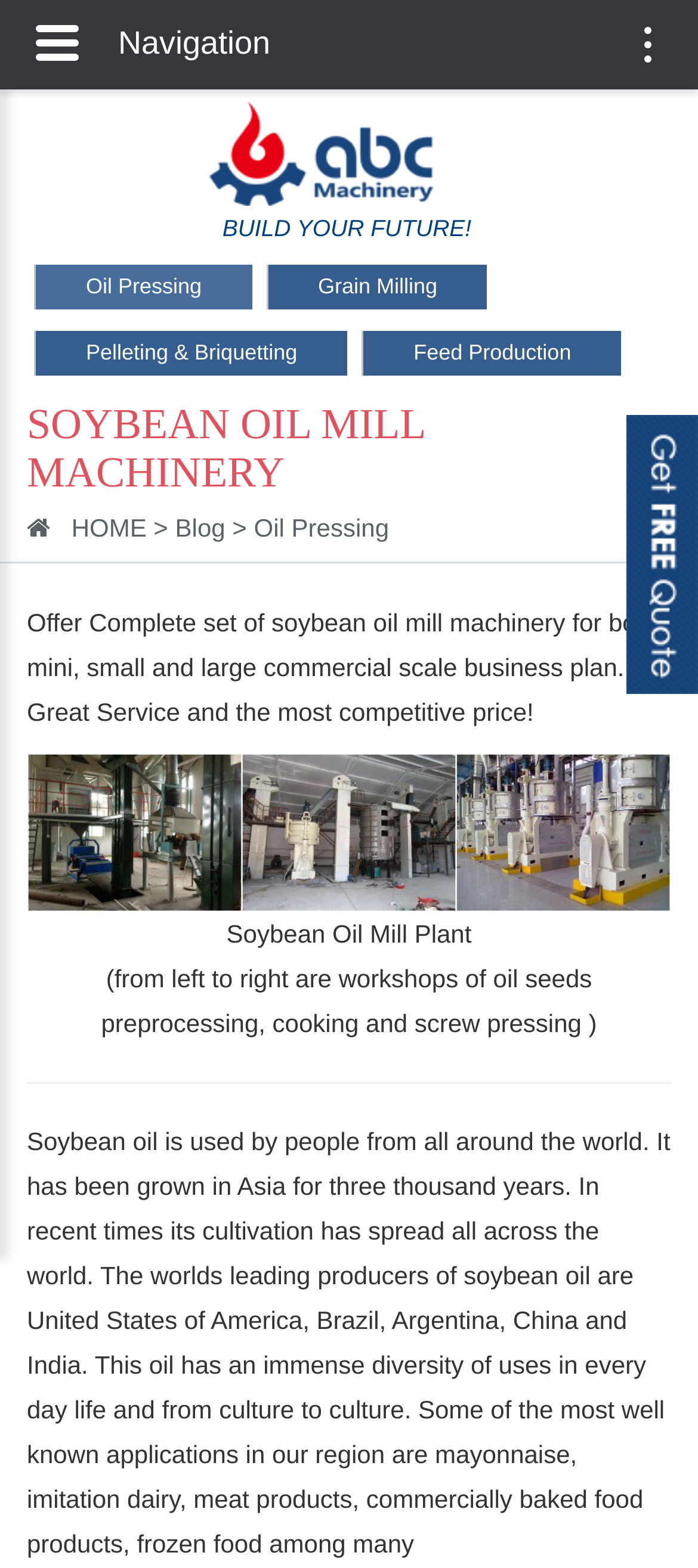Locate the bounding box coordinates of the element I should click to achieve the following instruction: "Go to Oil Pressing page".

[0.049, 0.169, 0.361, 0.198]